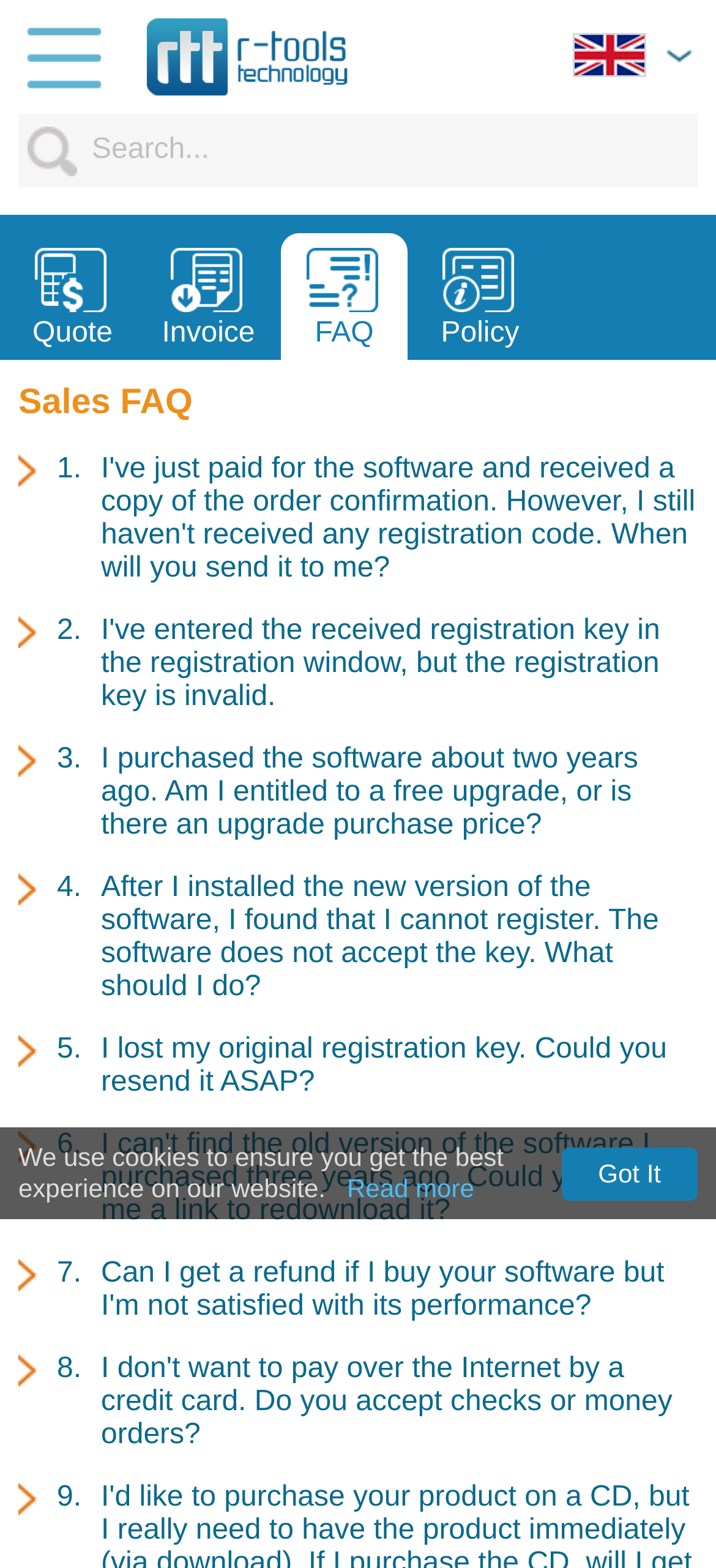Pinpoint the bounding box coordinates for the area that should be clicked to perform the following instruction: "View quote information".

[0.013, 0.149, 0.19, 0.23]